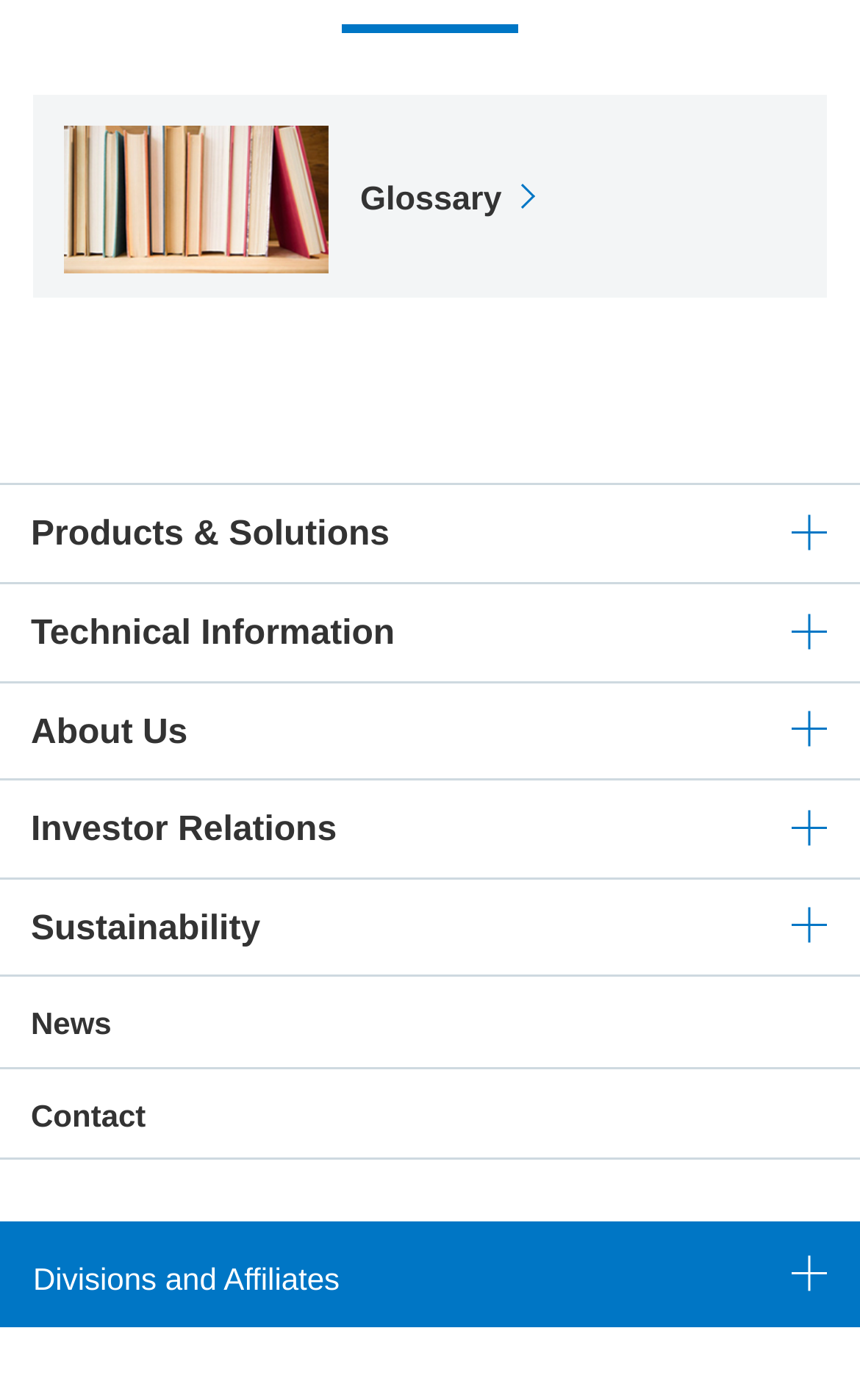Determine the coordinates of the bounding box that should be clicked to complete the instruction: "view Products & Solutions". The coordinates should be represented by four float numbers between 0 and 1: [left, top, right, bottom].

[0.0, 0.347, 1.0, 0.417]